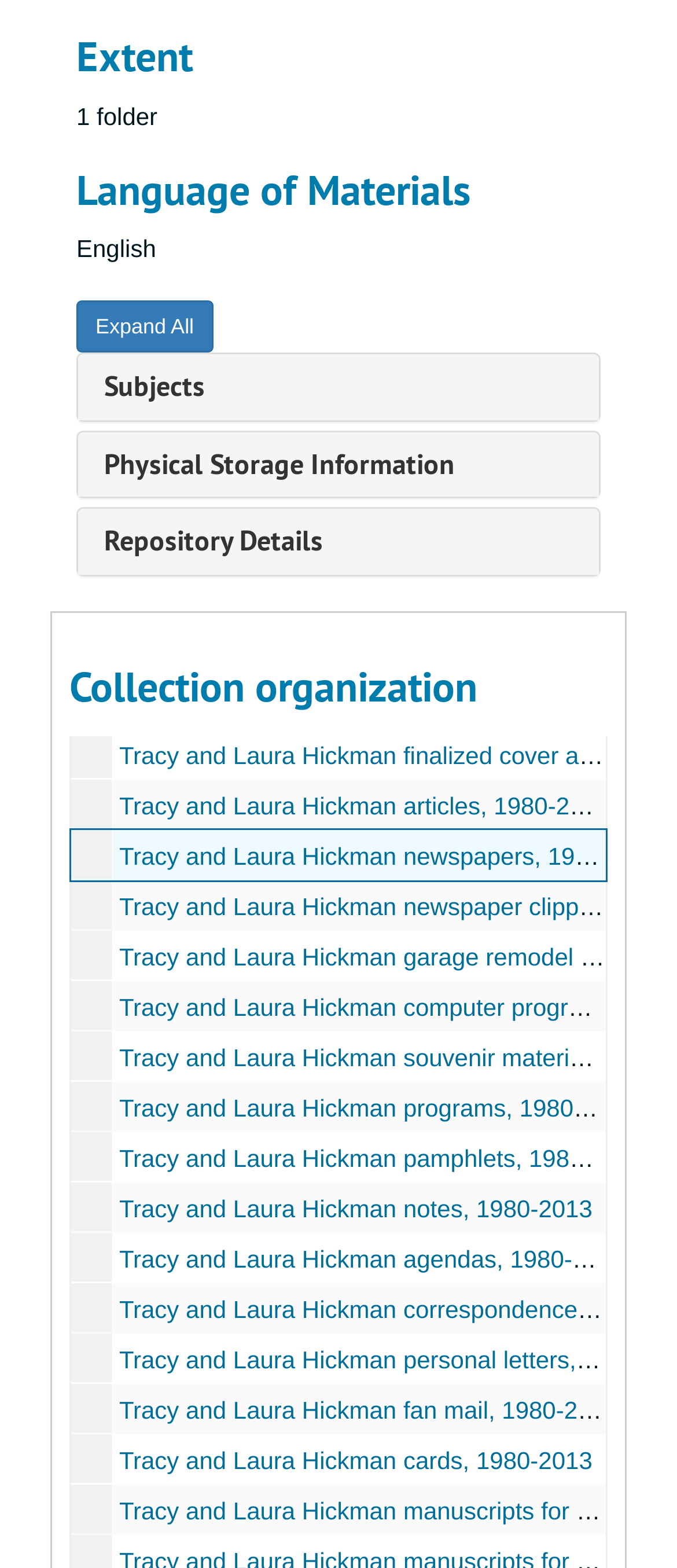Locate the bounding box coordinates of the area that needs to be clicked to fulfill the following instruction: "Explore repository details". The coordinates should be in the format of four float numbers between 0 and 1, namely [left, top, right, bottom].

[0.154, 0.334, 0.477, 0.357]